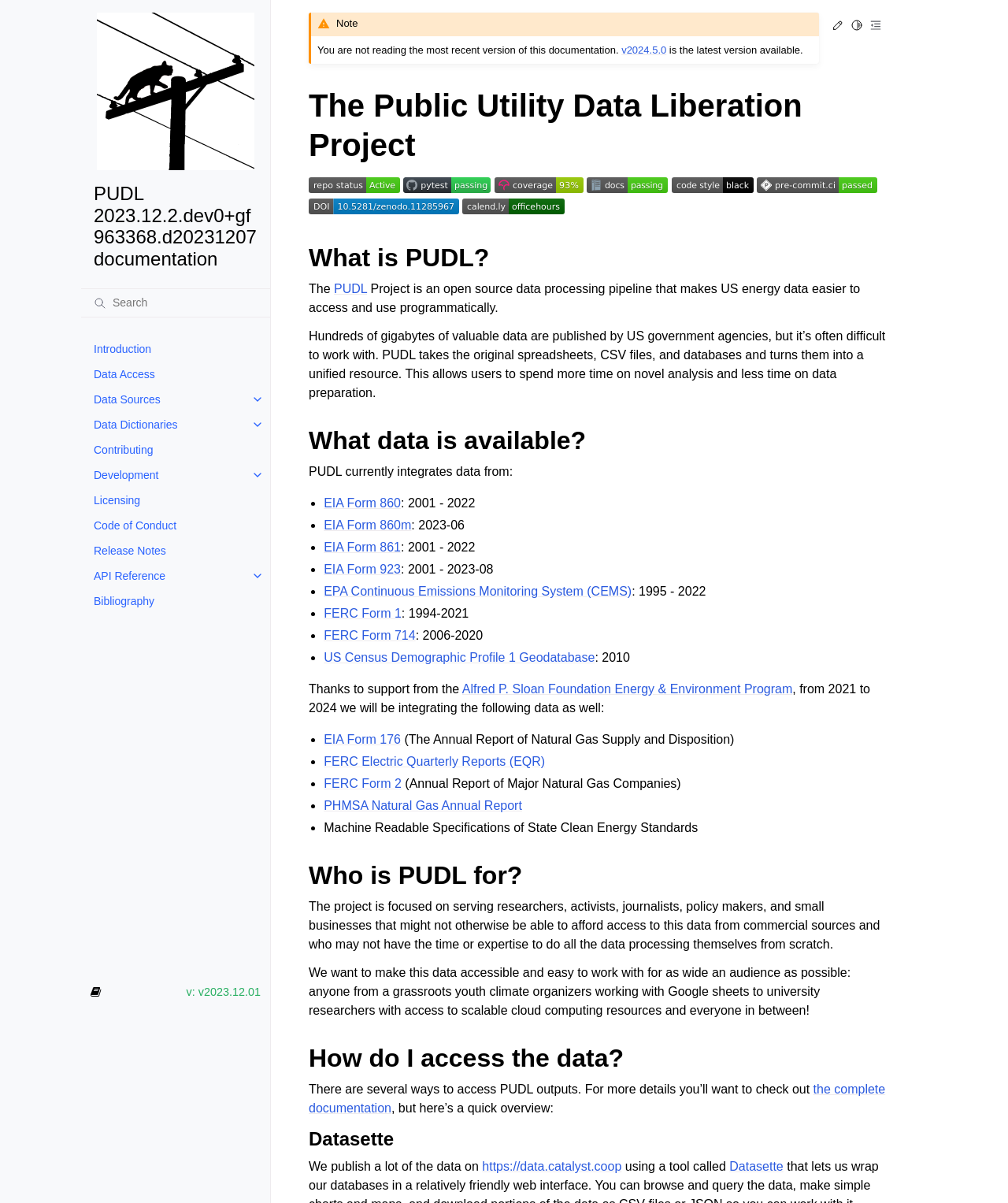Identify the bounding box coordinates of the section to be clicked to complete the task described by the following instruction: "Toggle navigation of Data Sources". The coordinates should be four float numbers between 0 and 1, formatted as [left, top, right, bottom].

[0.255, 0.332, 0.422, 0.342]